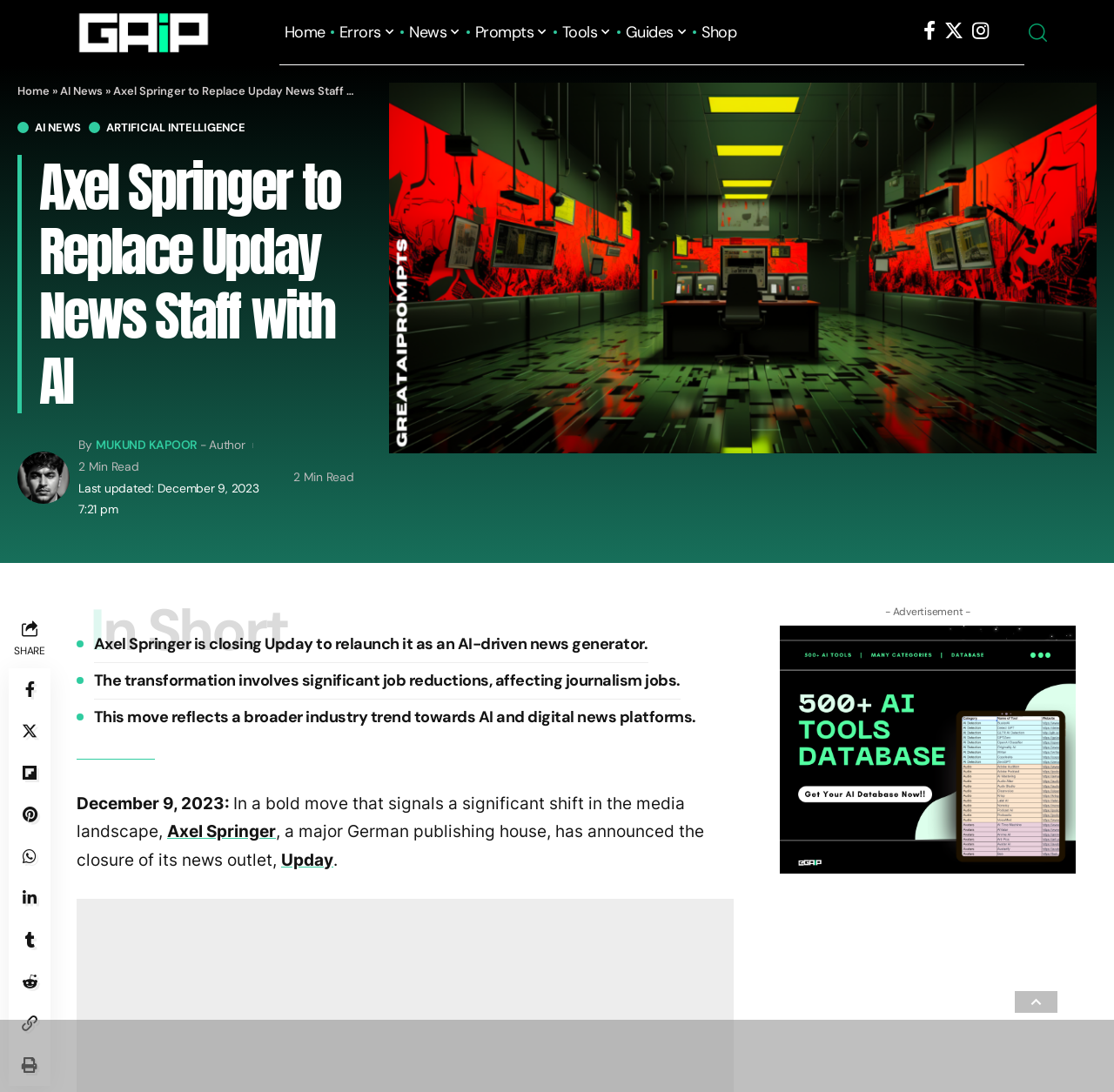Describe every aspect of the webpage in a detailed manner.

The webpage is about Axel Springer's decision to replace Upday news staff with AI. At the top left corner, there is a logo of "gaip greataiprompts.com" with a link to the website. Below the logo, there is a main navigation menu with links to "Home", "Errors", "News", "Prompts", "Tools", "Guides", and "Shop". 

On the top right corner, there are social media links to Facebook, Twitter, and Instagram, as well as a search link. Below the social media links, there is a breadcrumbs navigation menu showing the current page's location, with links to "Home" and "AI News". 

The main content of the webpage is an article about Axel Springer's decision to replace Upday news staff with AI. The article's title is "Axel Springer to Replace Upday News Staff with AI" and is displayed prominently at the top of the content area. Below the title, there is an image of the author, Mukund Kapoor, and a timestamp showing when the article was last updated. 

The article's content is divided into sections, with headings and paragraphs of text. The text describes the decision by Axel Springer to close Upday and relaunch it as an AI-driven news generator, which will result in significant job reductions affecting journalism jobs. The article also mentions that this move reflects a broader industry trend towards AI and digital news platforms.

On the right side of the article, there is a section with links to share the article on various social media platforms, as well as a link to print the article. Below the sharing links, there is a summary of the article in three short paragraphs.

At the bottom of the webpage, there is an advertisement with a link to a "500+ AI Tools Database" and an image related to the advertisement.